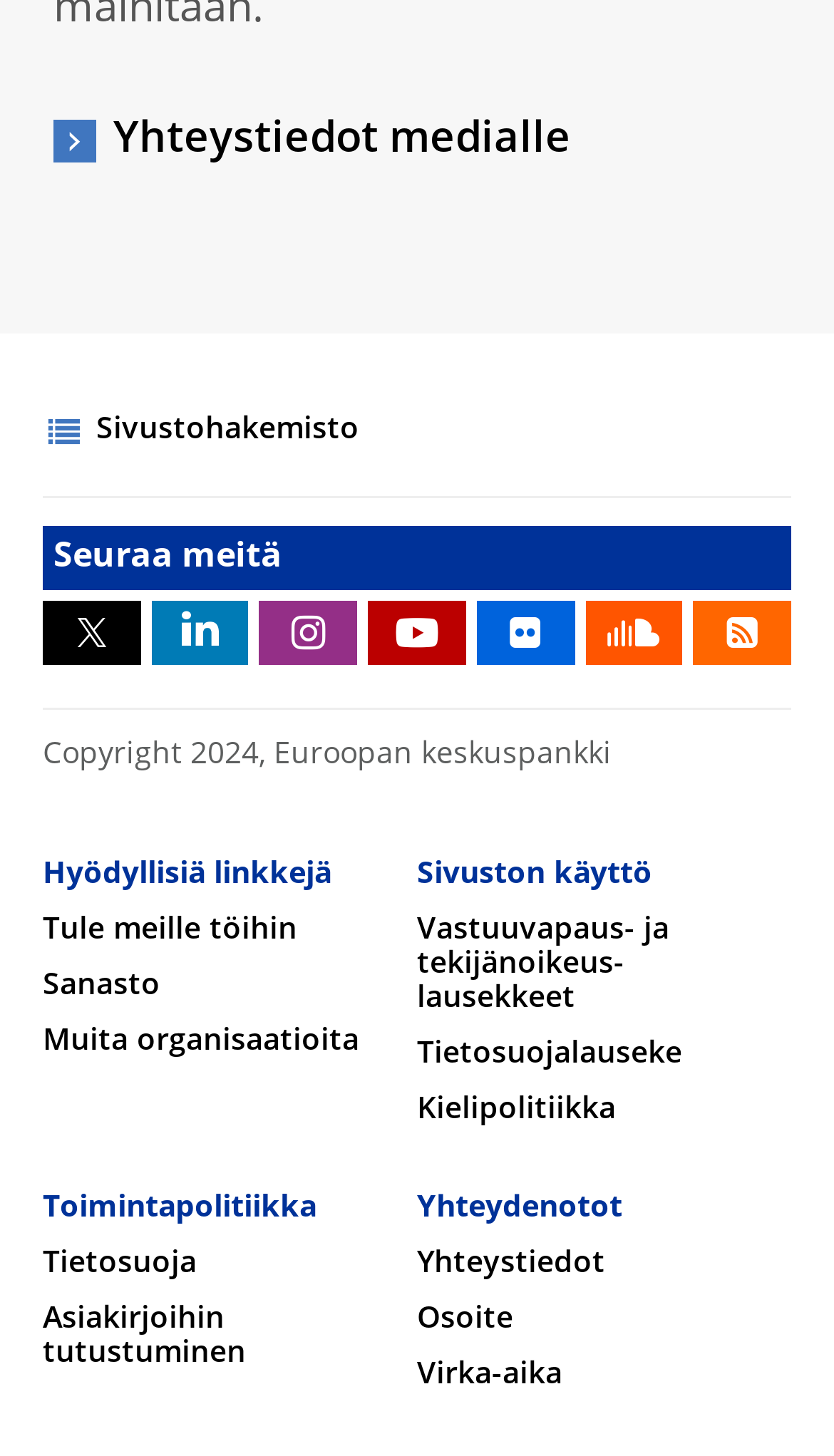Using the provided element description: "parent_node: Seuraa meitä title="Instagram"", identify the bounding box coordinates. The coordinates should be four floats between 0 and 1 in the order [left, top, right, bottom].

[0.311, 0.412, 0.429, 0.456]